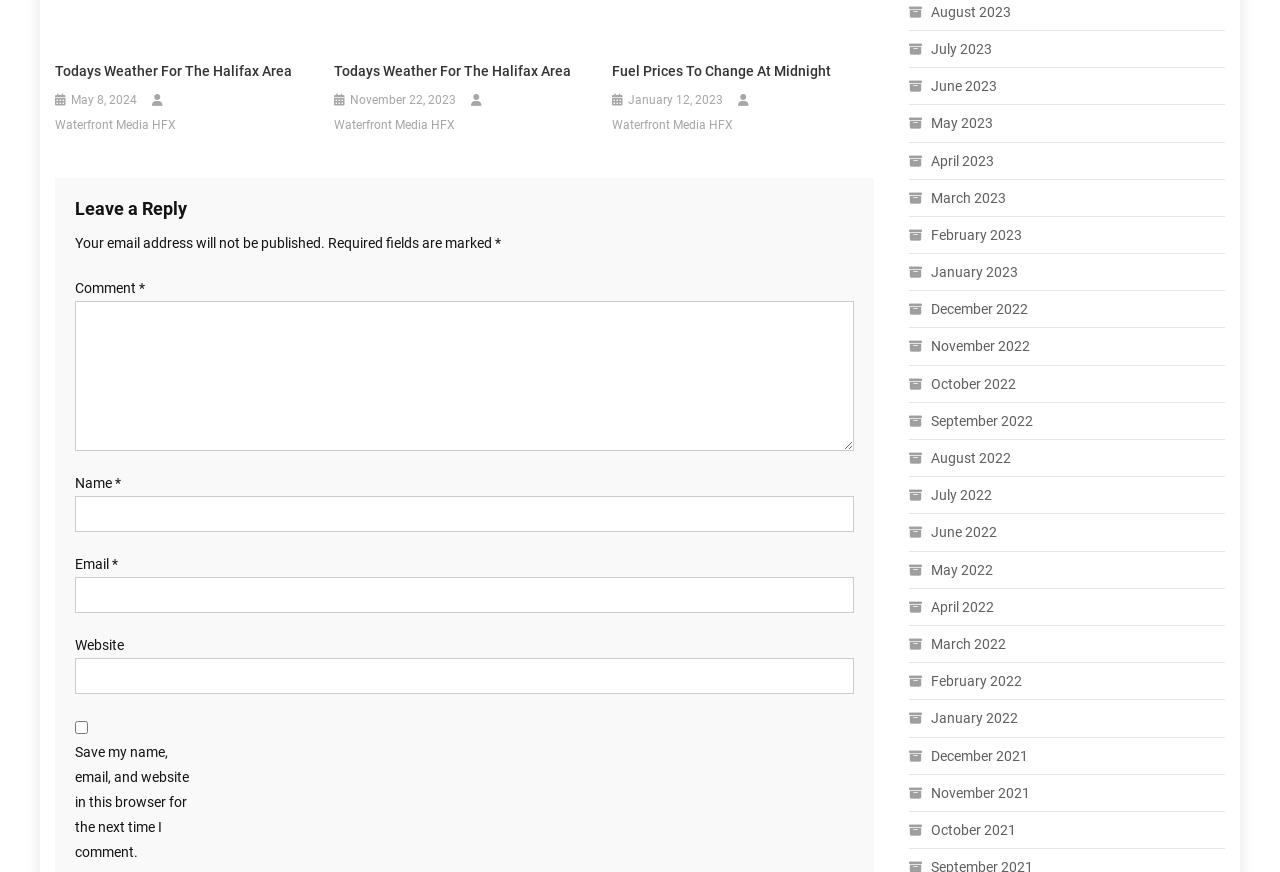Determine the bounding box coordinates for the area that needs to be clicked to fulfill this task: "Click on 'Waterfront Media HFX'". The coordinates must be given as four float numbers between 0 and 1, i.e., [left, top, right, bottom].

[0.043, 0.132, 0.138, 0.157]